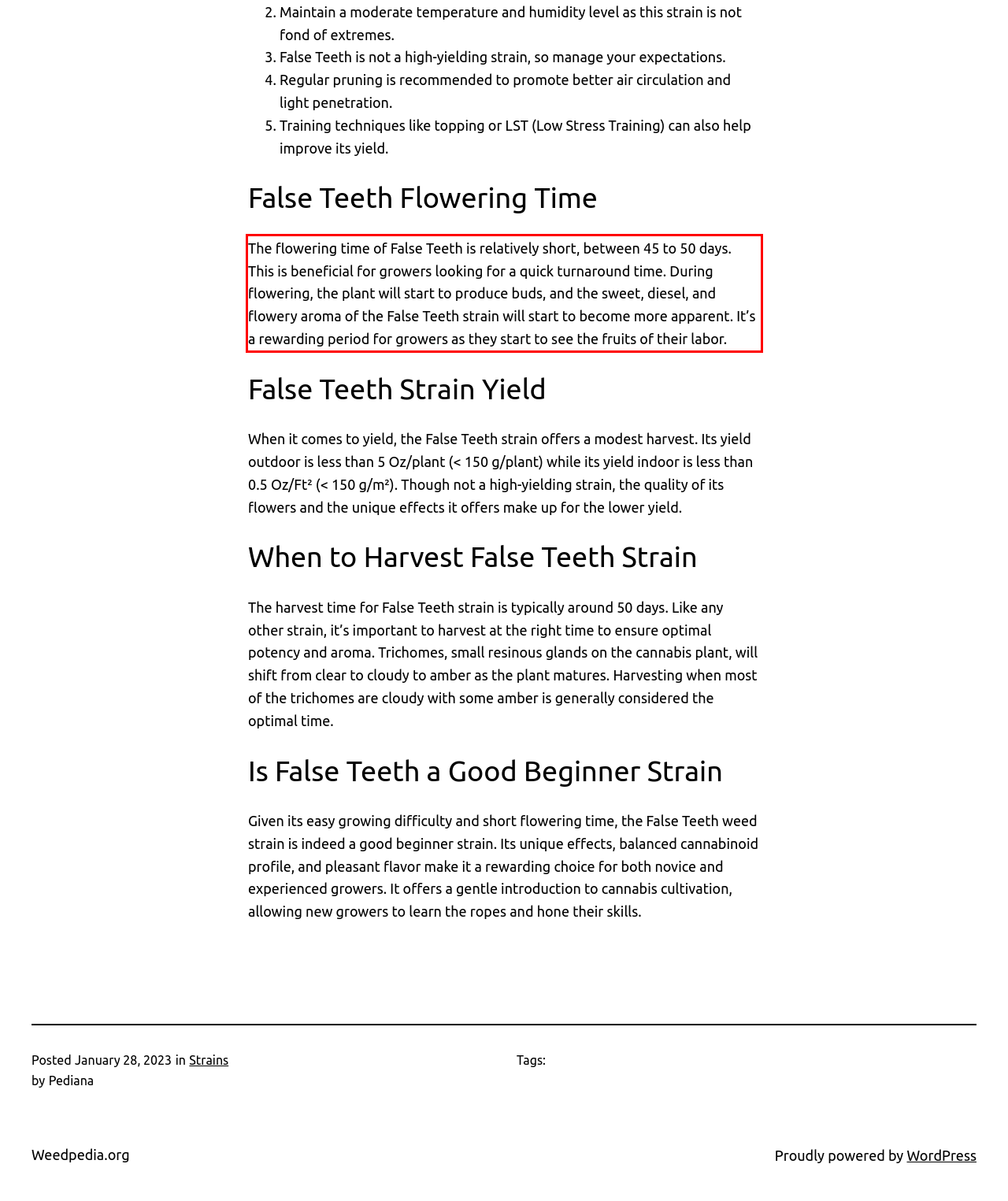With the provided screenshot of a webpage, locate the red bounding box and perform OCR to extract the text content inside it.

The flowering time of False Teeth is relatively short, between 45 to 50 days. This is beneficial for growers looking for a quick turnaround time. During flowering, the plant will start to produce buds, and the sweet, diesel, and flowery aroma of the False Teeth strain will start to become more apparent. It’s a rewarding period for growers as they start to see the fruits of their labor.